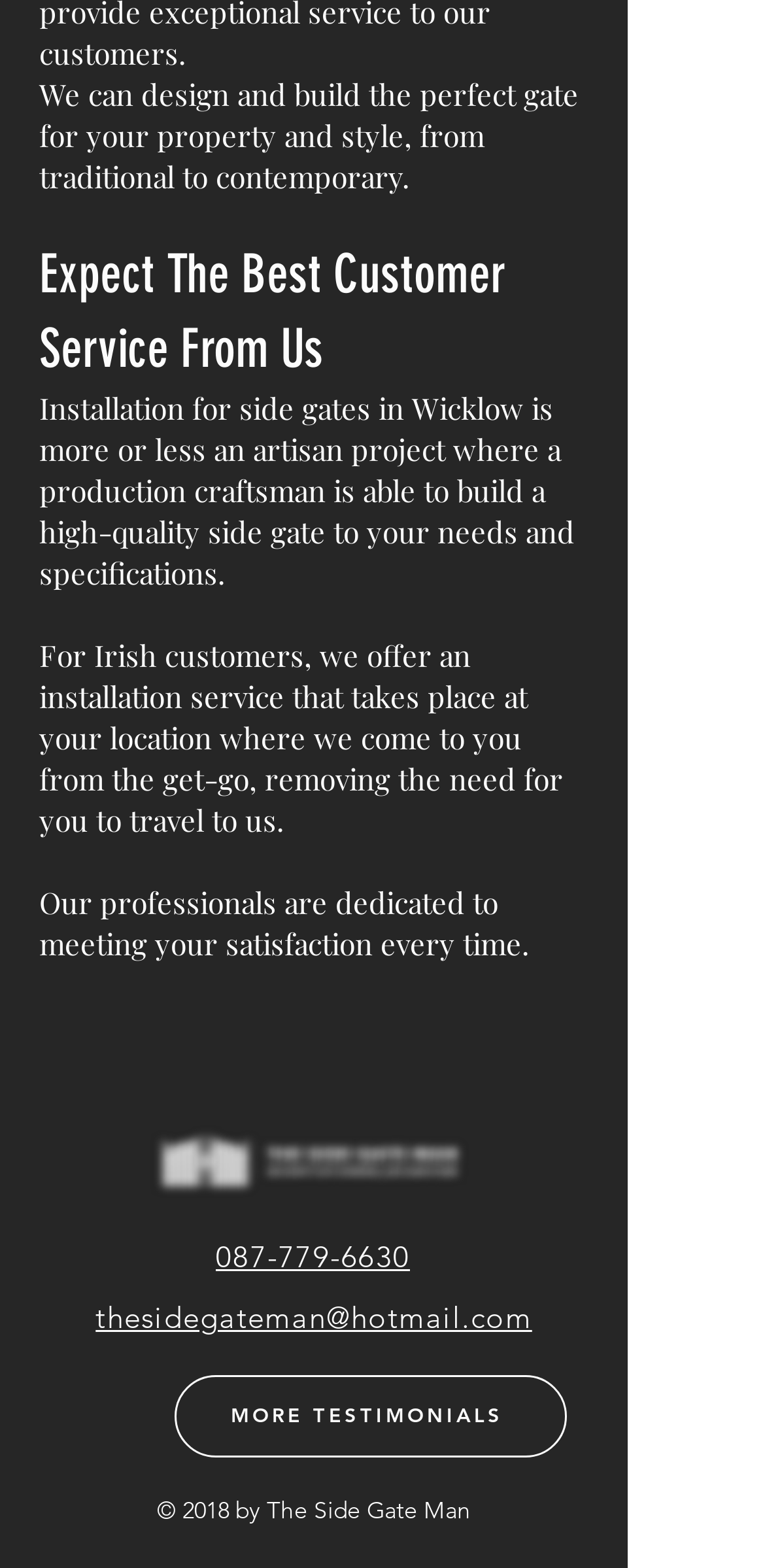Given the description "MORE TESTIMONIALS", determine the bounding box of the corresponding UI element.

[0.228, 0.877, 0.741, 0.929]